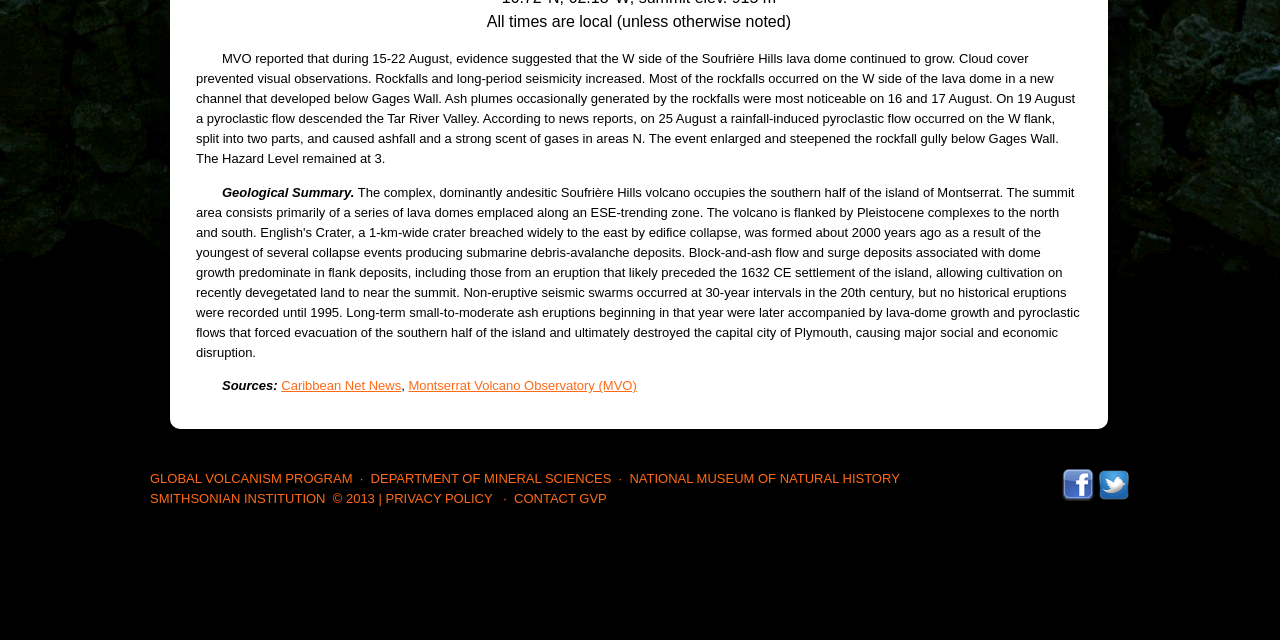Show the bounding box coordinates for the HTML element as described: "https://www.youtube.com/watch?v=x_0KLqaDsTI".

None